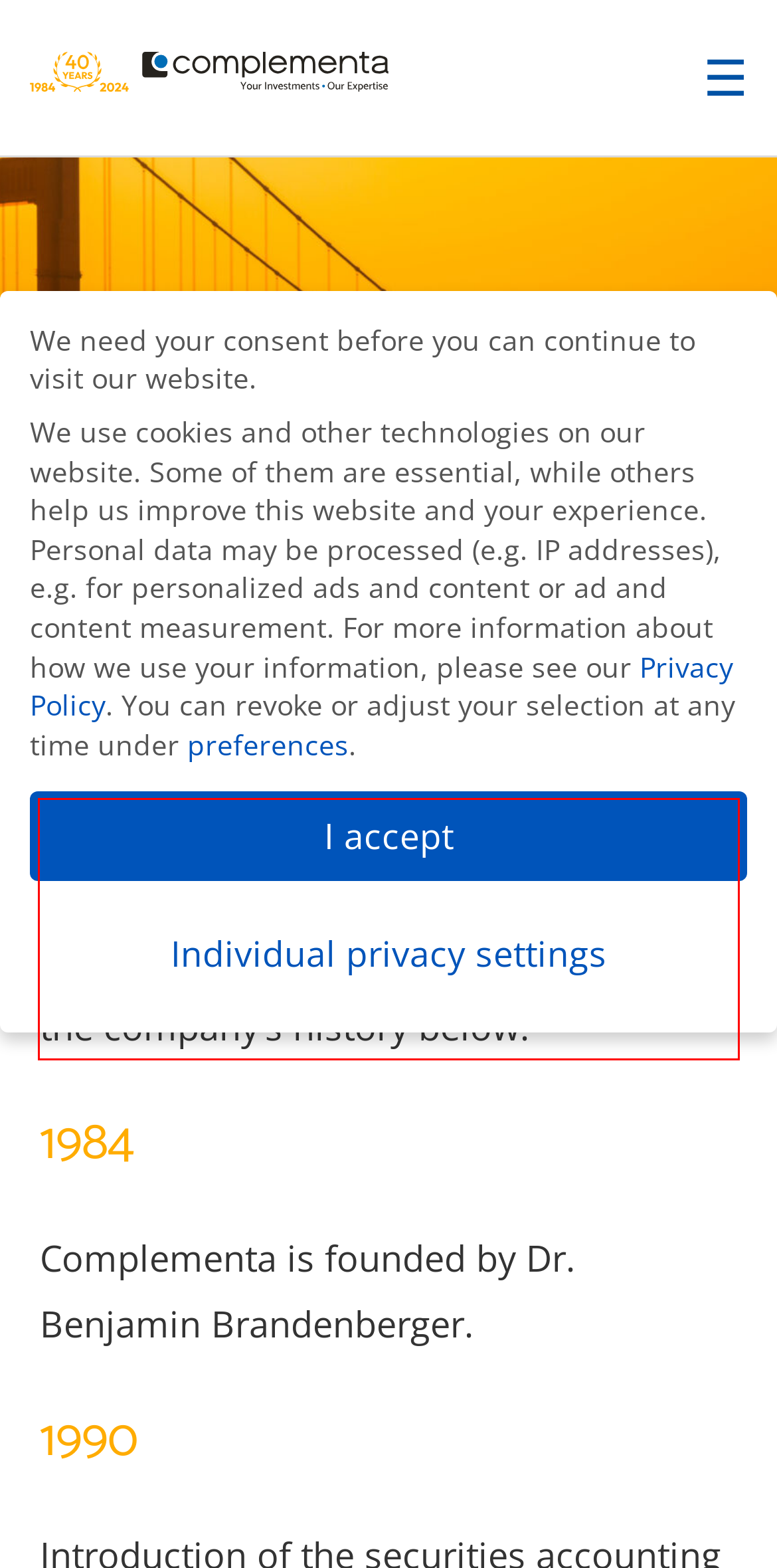There is a screenshot of a webpage with a red bounding box around a UI element. Please use OCR to extract the text within the red bounding box.

The history of Complementa contains a great many highlights and milestones. Read about the most important events in the company’s history below.